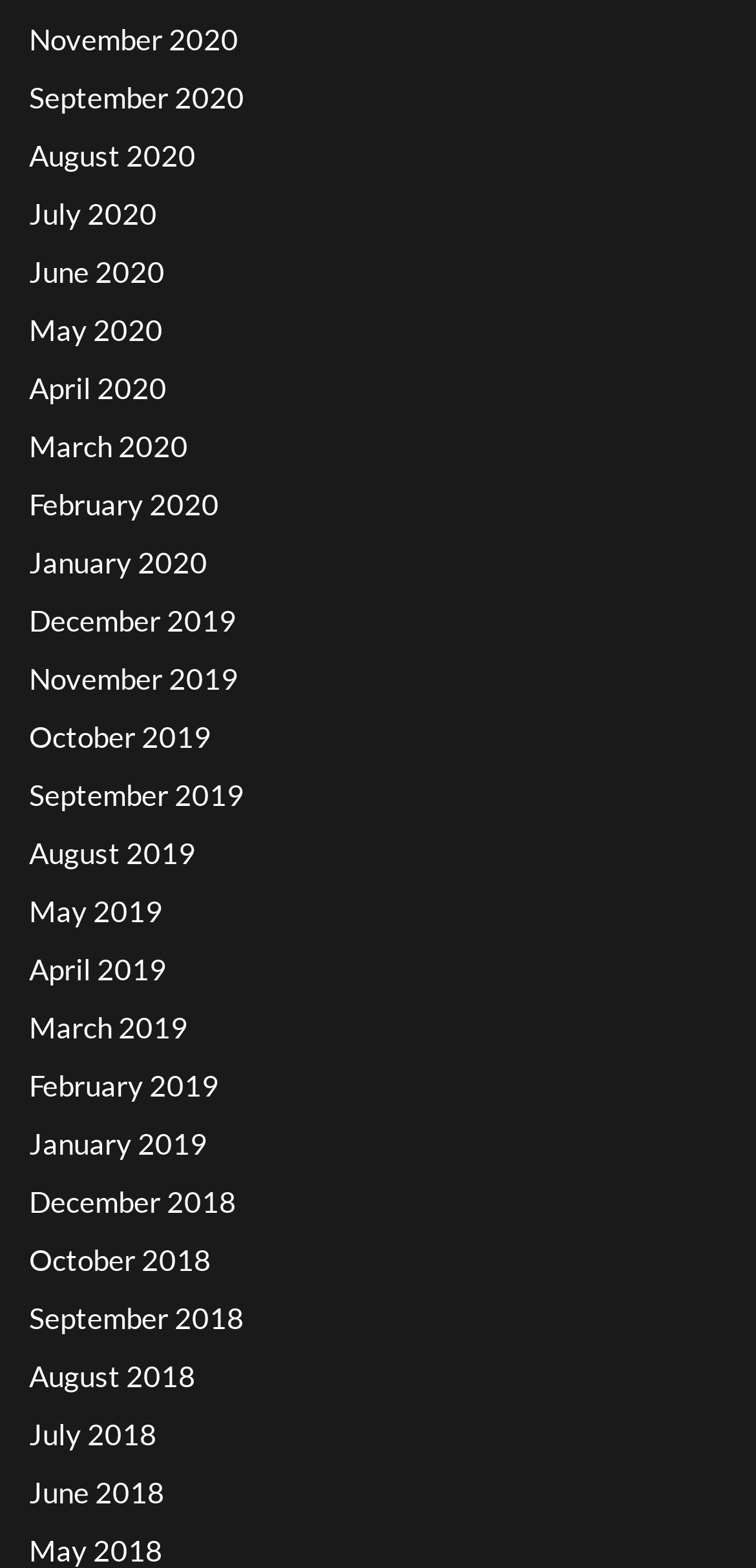Please provide a comprehensive response to the question below by analyzing the image: 
How many links are there for the year 2020?

I counted the number of links for the year 2020 and found 12 links, one for each month of the year.